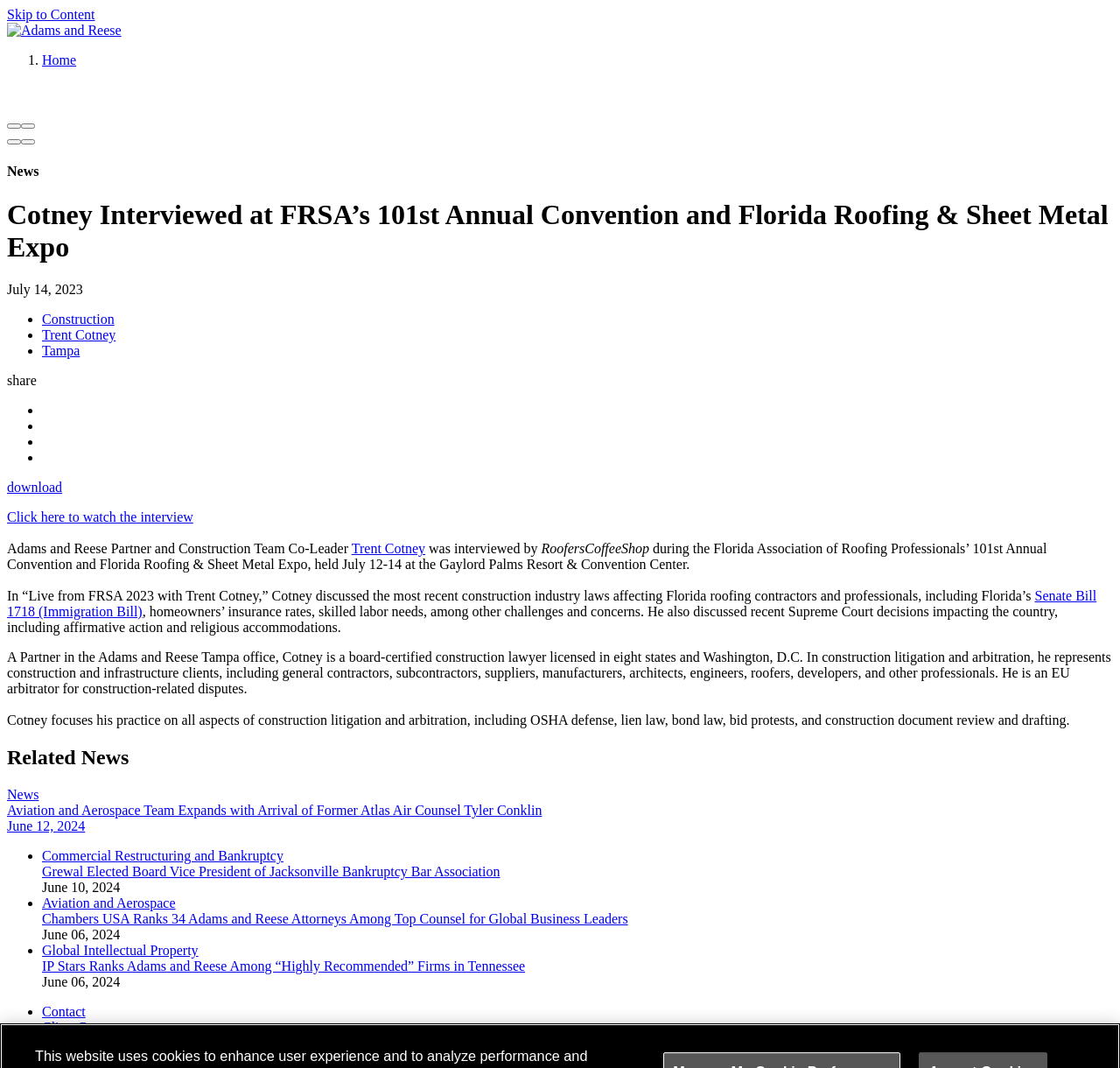Please determine the bounding box coordinates, formatted as (top-left x, top-left y, bottom-right x, bottom-right y), with all values as floating point numbers between 0 and 1. Identify the bounding box of the region described as: Skip to Content

[0.006, 0.007, 0.085, 0.02]